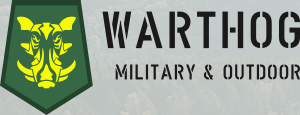Analyze the image and provide a detailed answer to the question: What type of equipment does the brand focus on?

The logo embodies ruggedness and outdoor adventure, emphasizing the brand's focus on military-grade equipment and outdoor gear, which suggests that the brand specializes in providing high-quality equipment for military and outdoor purposes.